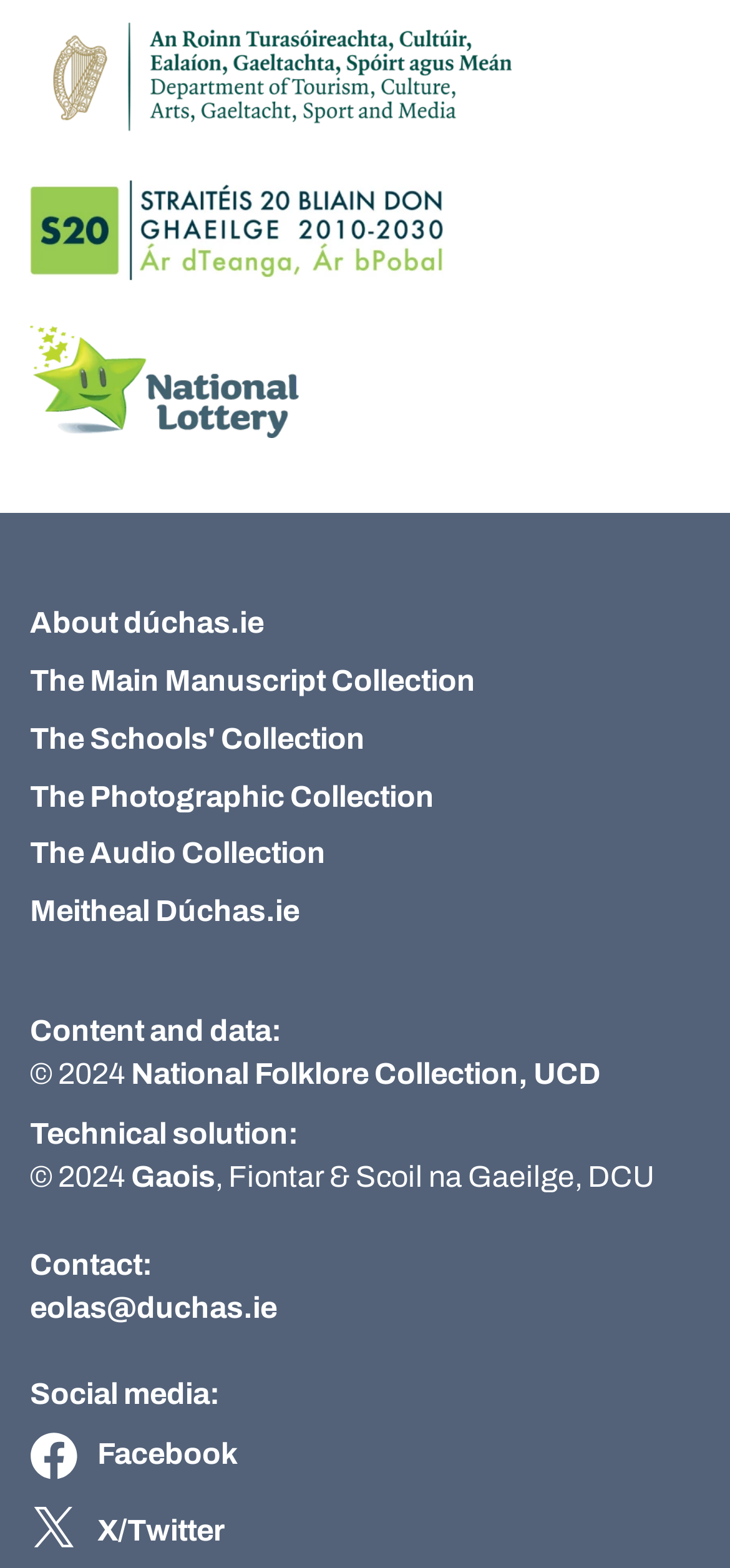Please identify the bounding box coordinates of the element I should click to complete this instruction: 'Click the link '44. Prayer''. The coordinates should be given as four float numbers between 0 and 1, like this: [left, top, right, bottom].

[0.041, 0.009, 0.959, 0.079]